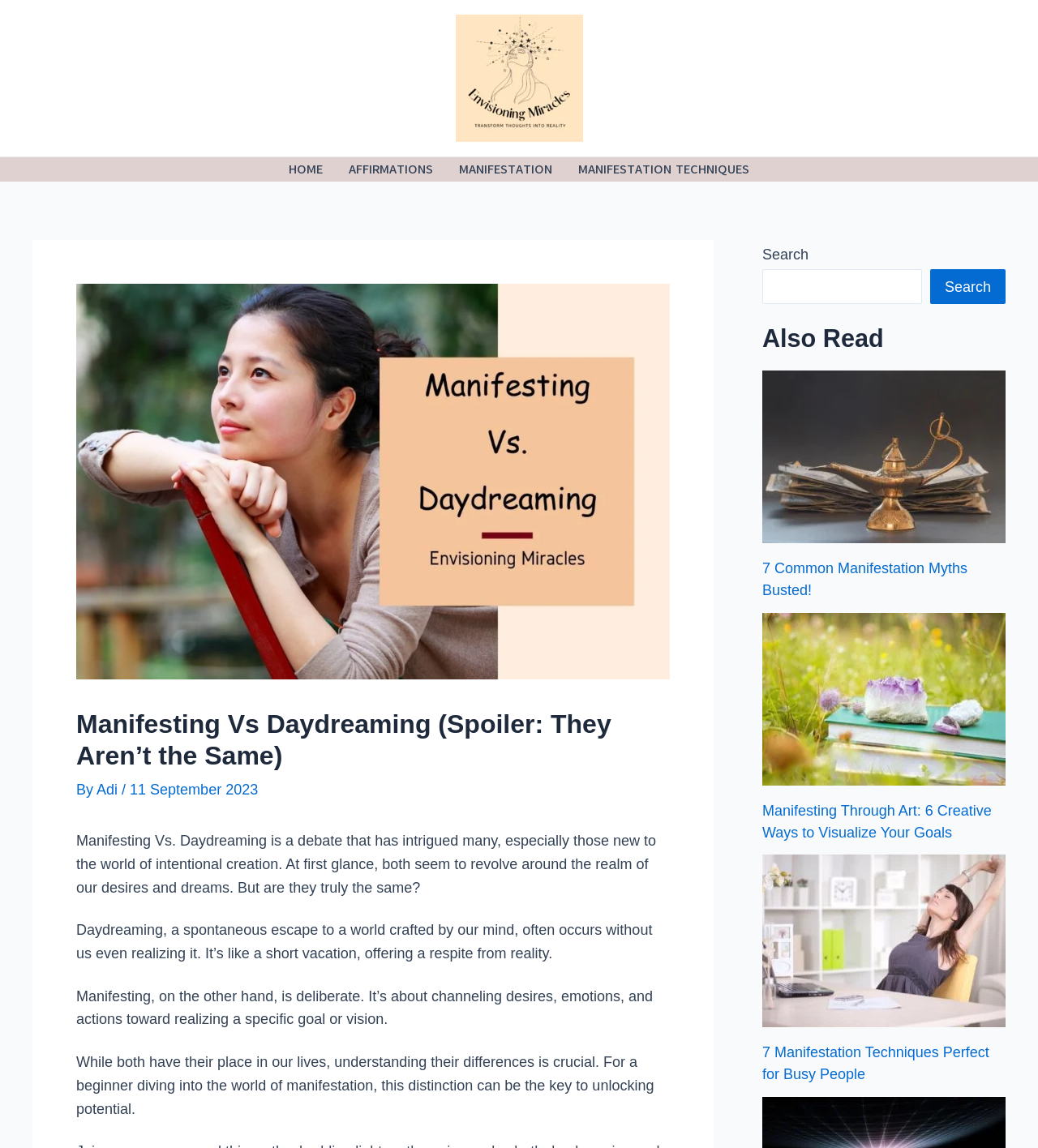Please provide a brief answer to the following inquiry using a single word or phrase:
What is the author of the article?

Adi